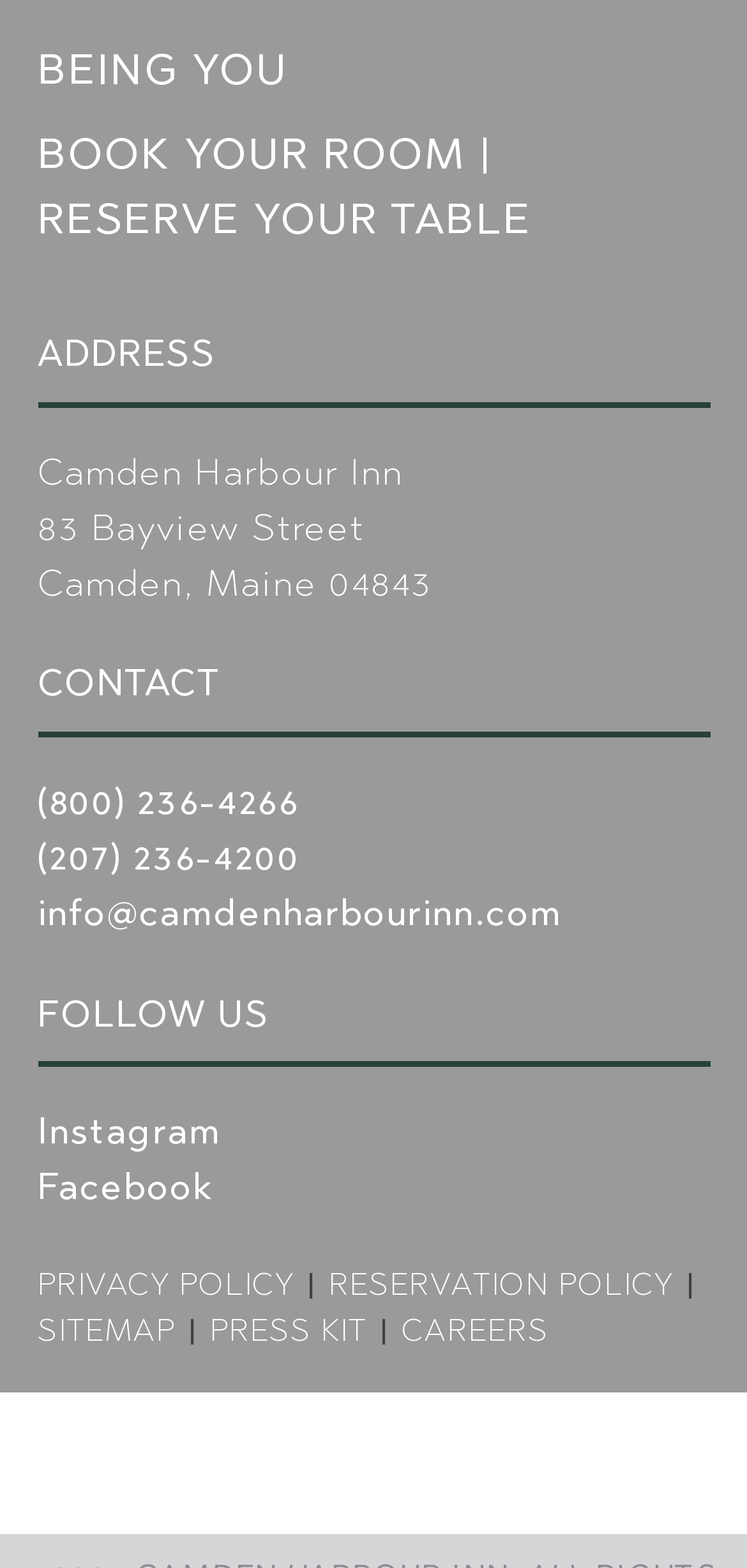Respond concisely with one word or phrase to the following query:
What is the email address for contact?

info@camdenharbourinn.com